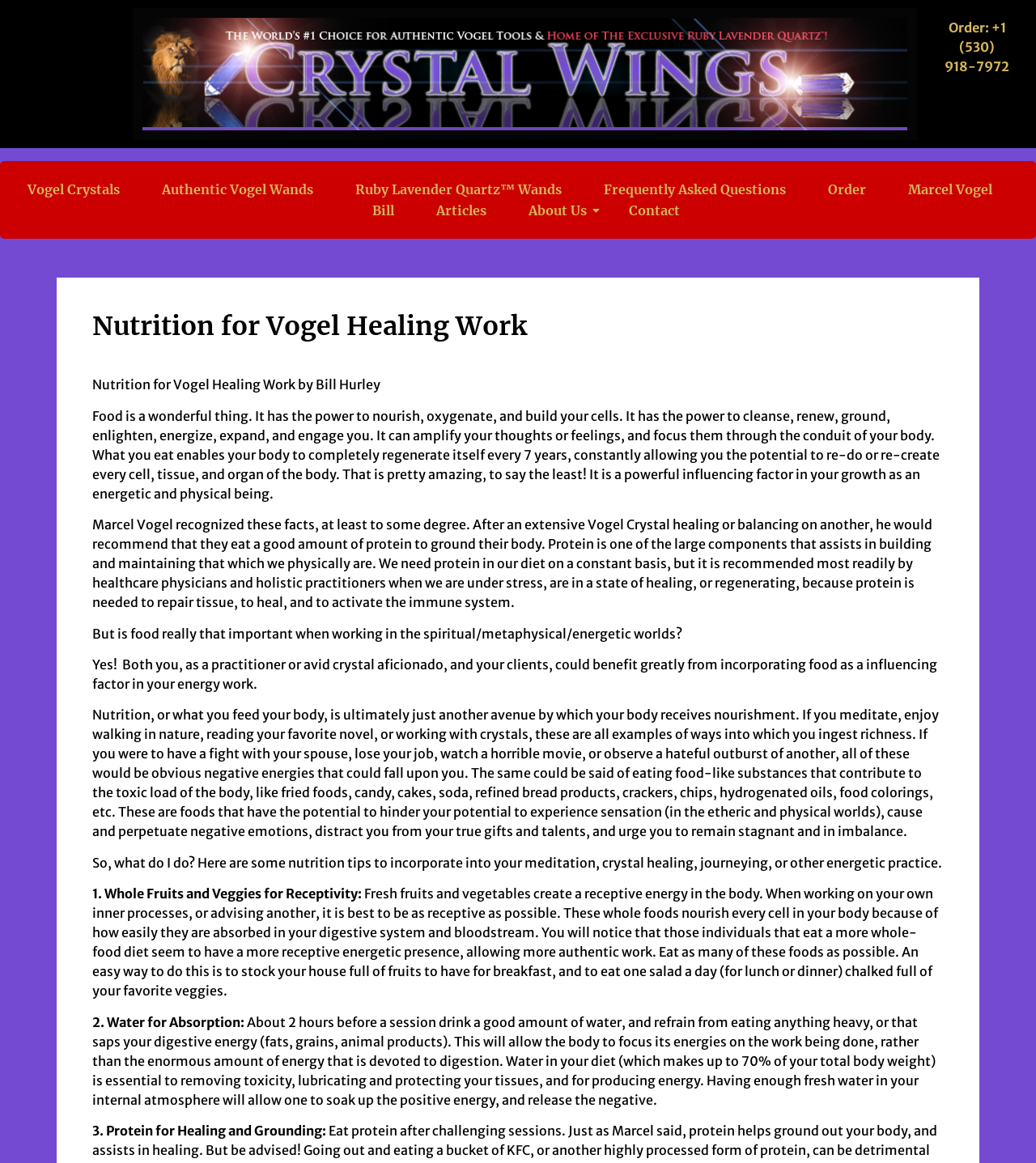Specify the bounding box coordinates for the region that must be clicked to perform the given instruction: "View Marcel Vogel's page".

[0.872, 0.154, 0.962, 0.172]